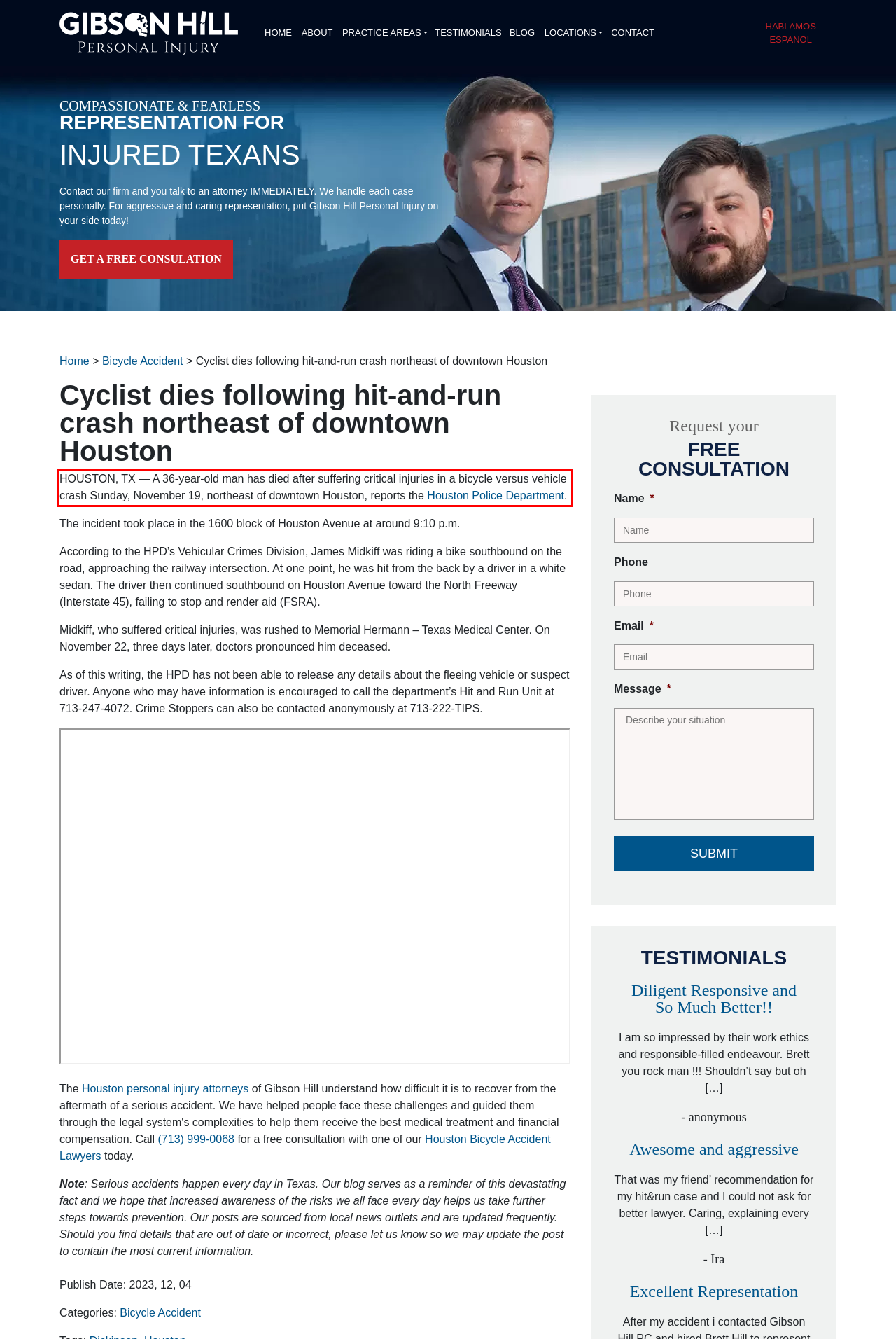Analyze the screenshot of a webpage where a red rectangle is bounding a UI element. Extract and generate the text content within this red bounding box.

HOUSTON, TX — A 36-year-old man has died after suffering critical injuries in a bicycle versus vehicle crash Sunday, November 19, northeast of downtown Houston, reports the Houston Police Department.